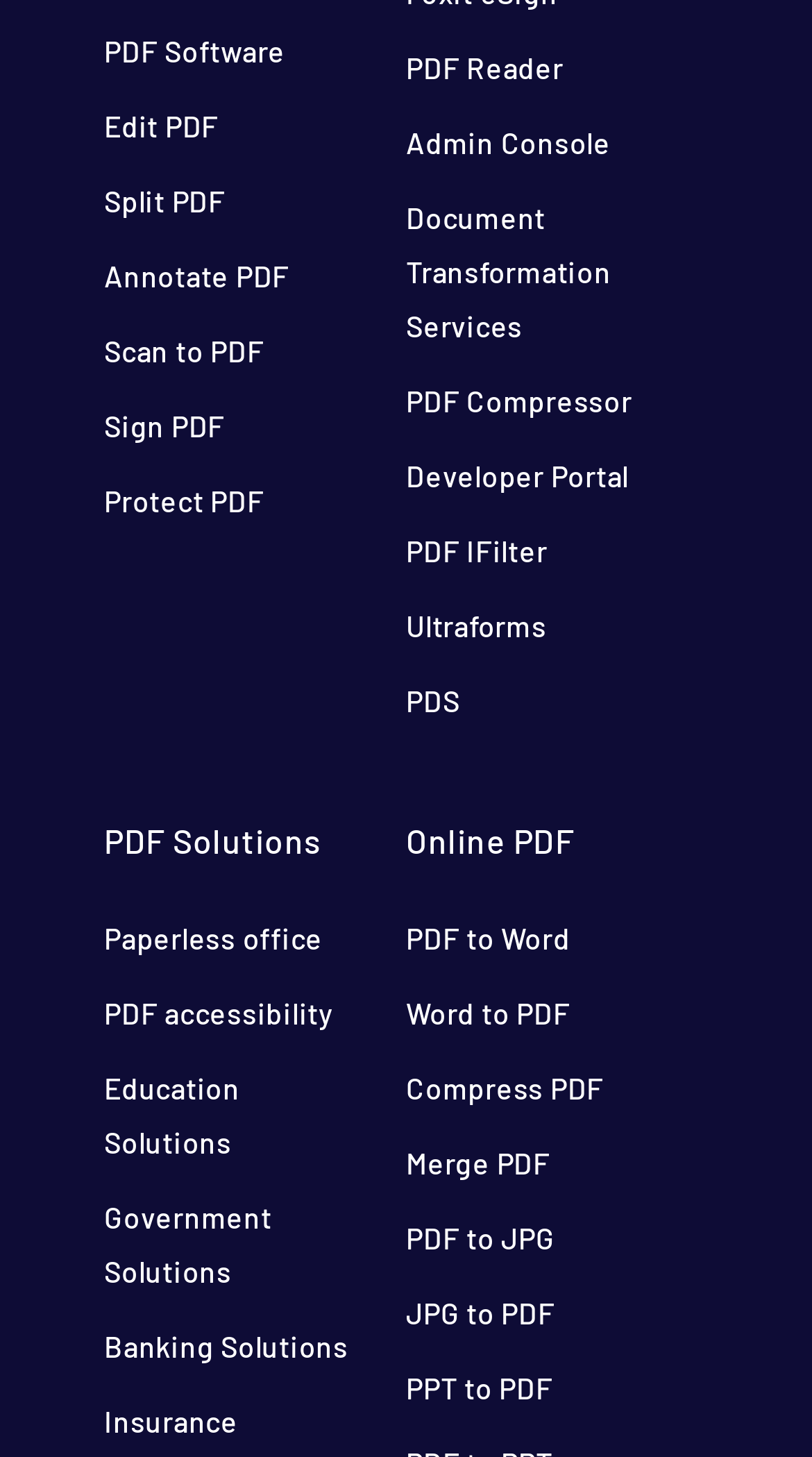What is the last link in the 'PDF Solutions' category?
Answer with a single word or phrase by referring to the visual content.

Banking Solutions